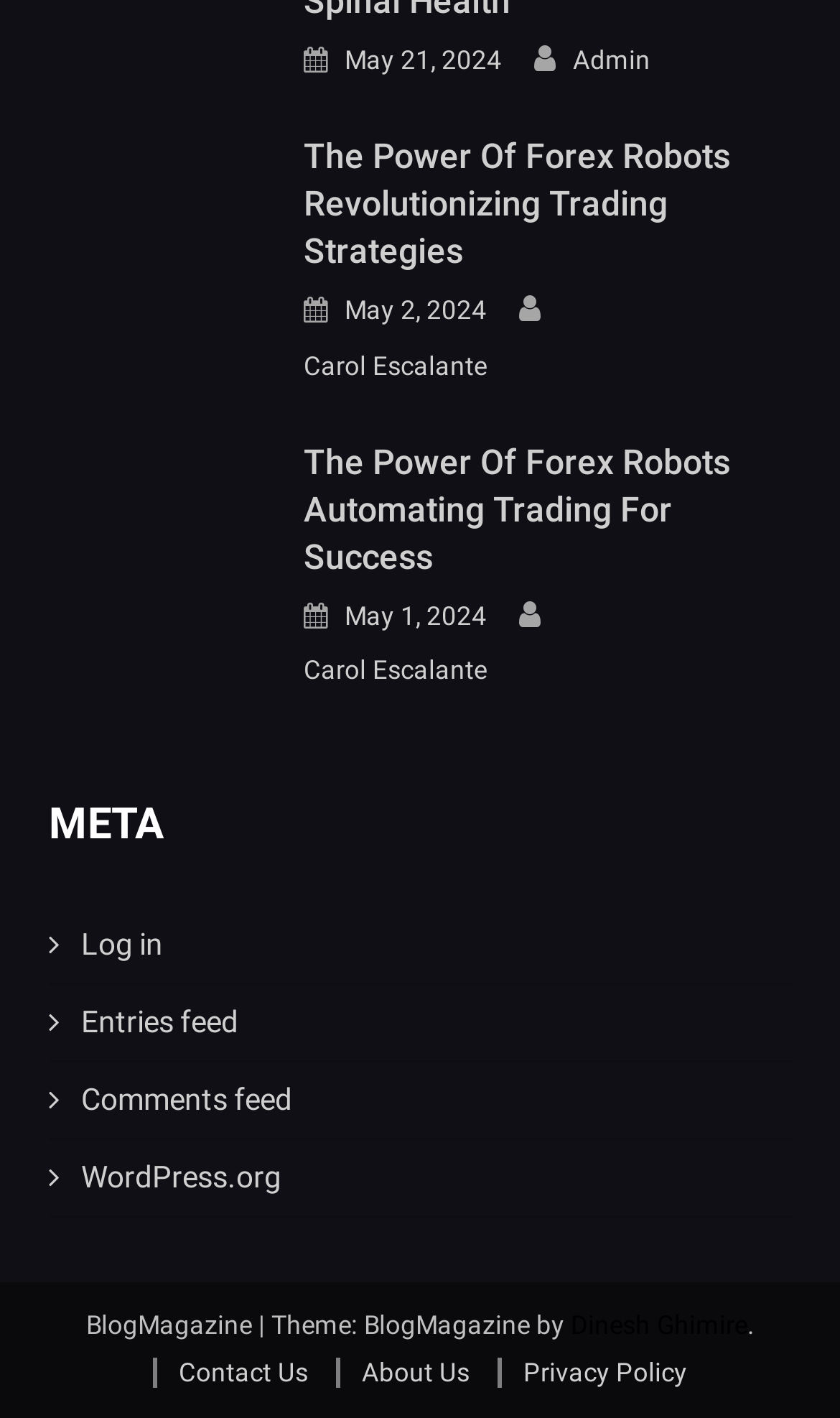Please find and report the bounding box coordinates of the element to click in order to perform the following action: "Click on the 'Forex Robots' link". The coordinates should be expressed as four float numbers between 0 and 1, in the format [left, top, right, bottom].

[0.058, 0.137, 0.323, 0.161]